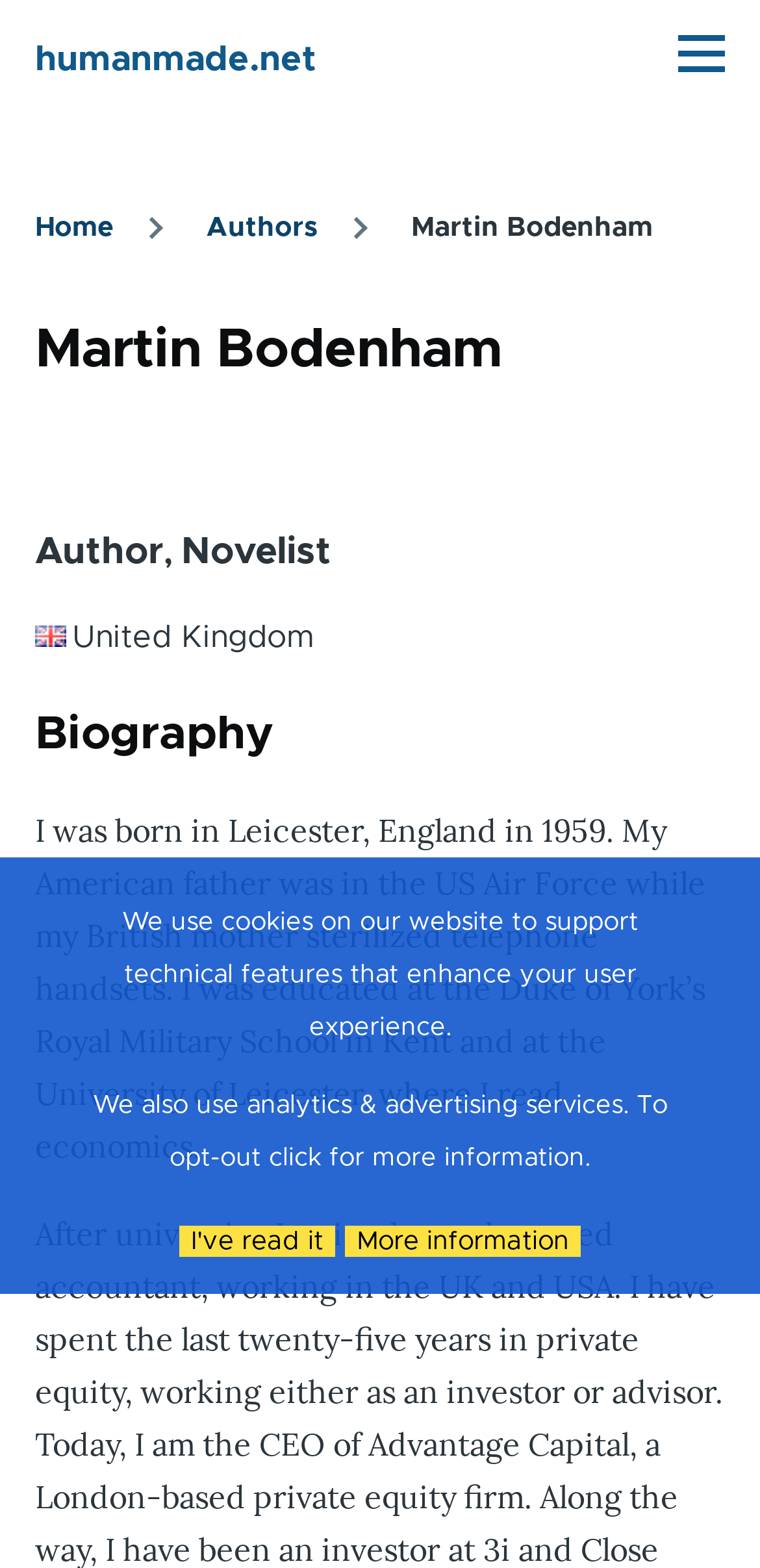Pinpoint the bounding box coordinates of the element you need to click to execute the following instruction: "read the article about hair conditioners". The bounding box should be represented by four float numbers between 0 and 1, in the format [left, top, right, bottom].

None